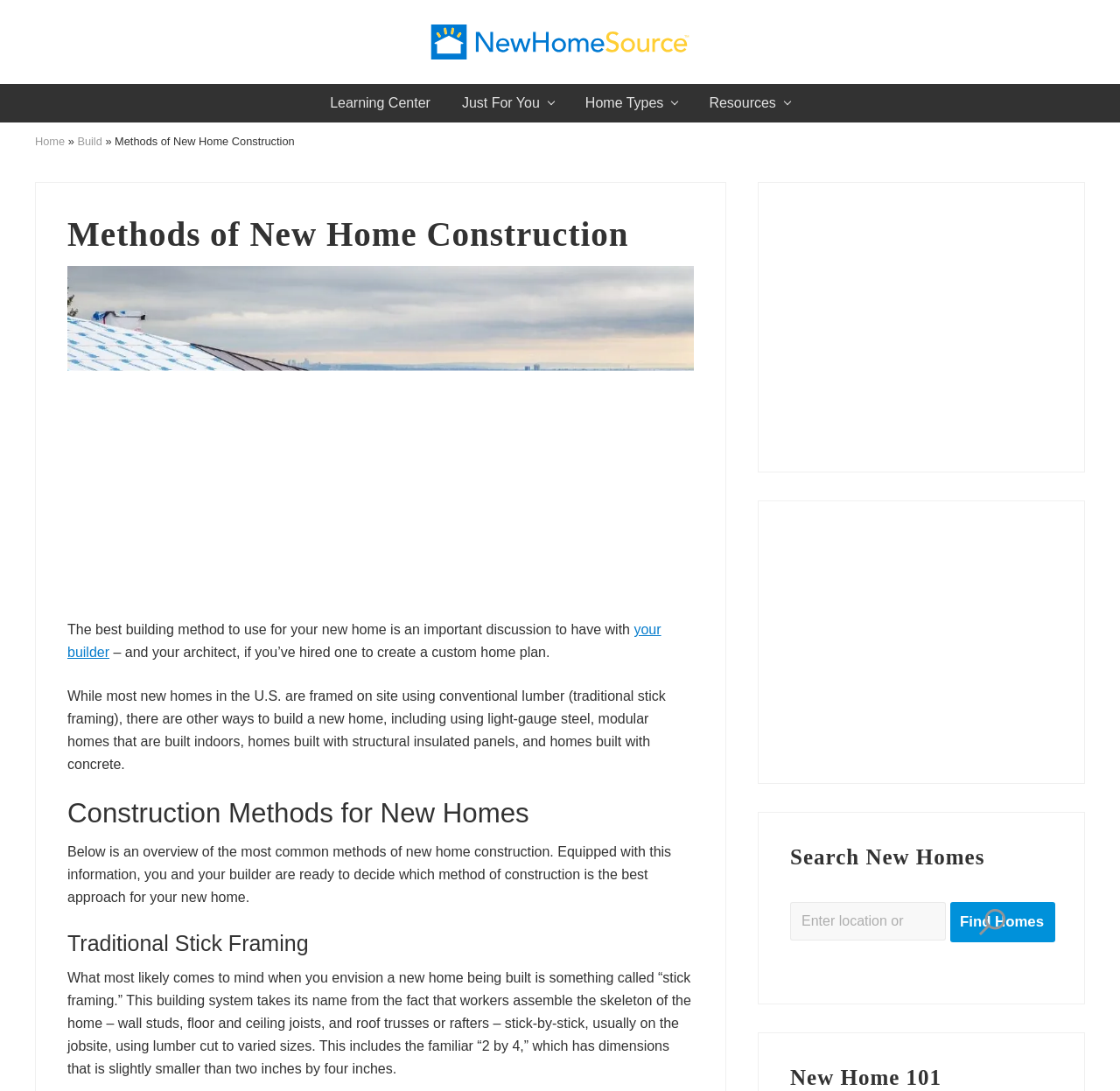Identify the bounding box coordinates for the UI element that matches this description: "Privacy Policy".

None